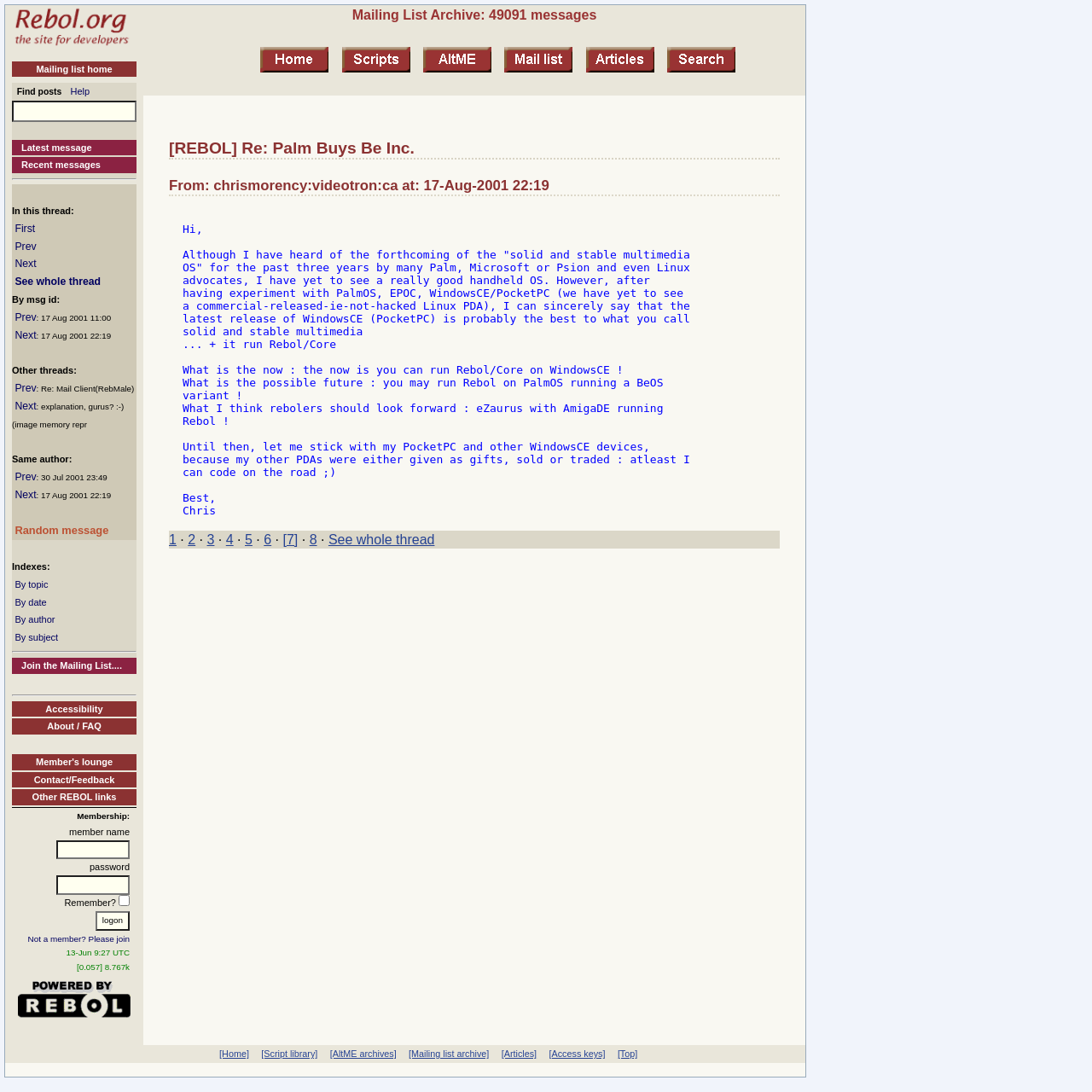Please answer the following question using a single word or phrase: 
What is the author of the message?

Chris